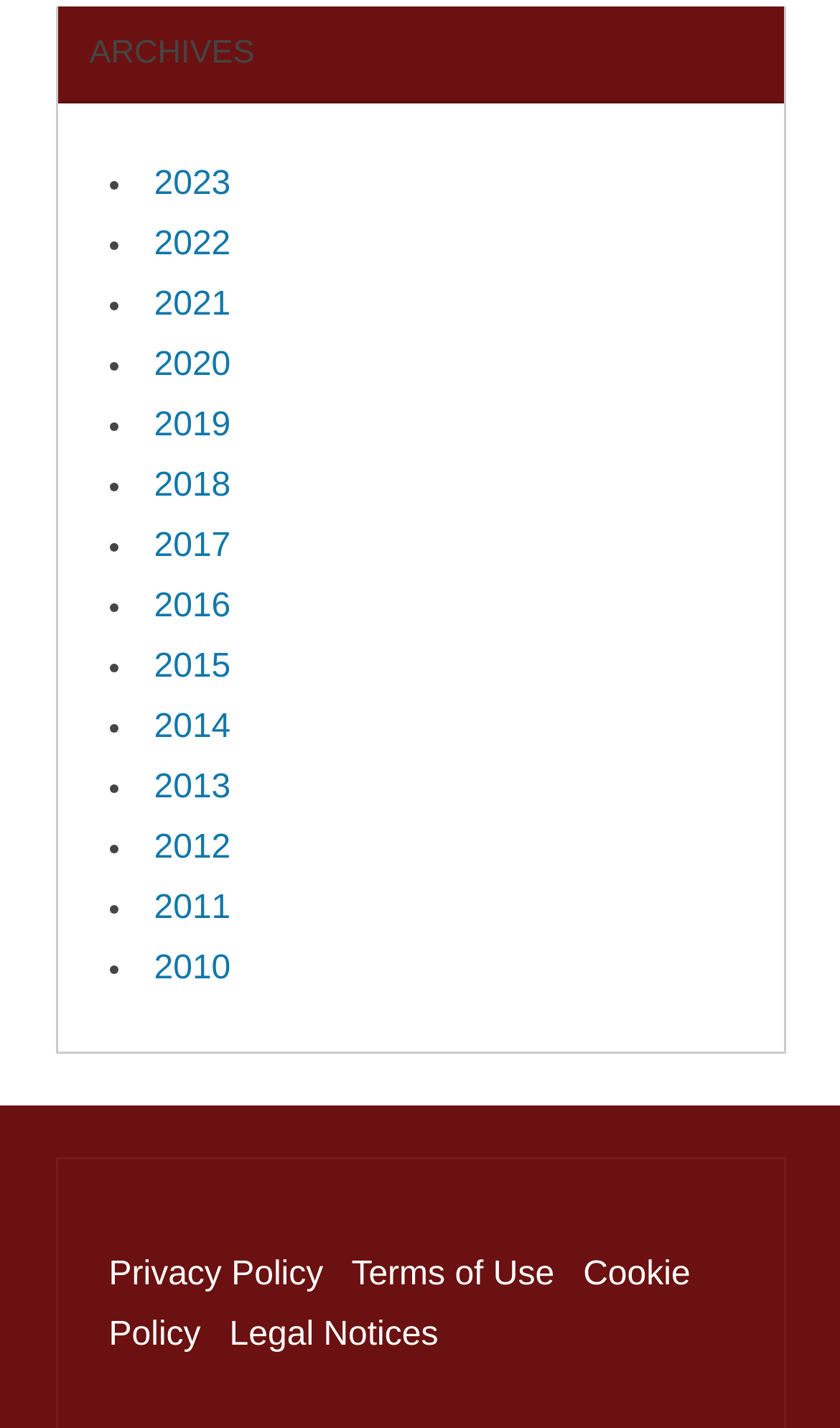Please reply with a single word or brief phrase to the question: 
What is the first year listed in the archives?

2023